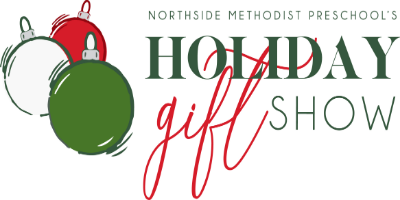Provide your answer to the question using just one word or phrase: What is the style of the typography for 'Holiday'?

Flowing script